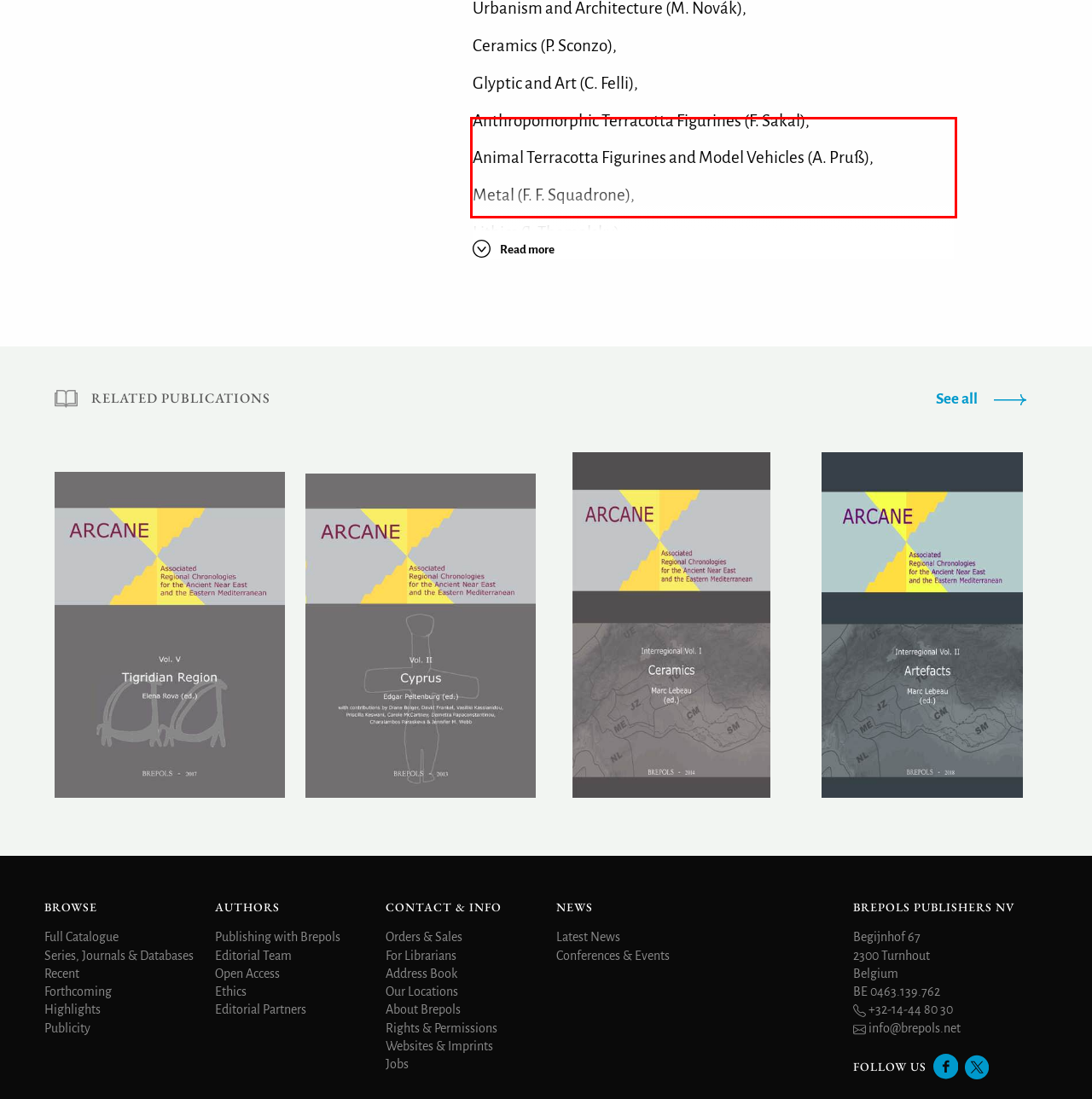Using the webpage screenshot, recognize and capture the text within the red bounding box.

Paola Sconzo is researcher at the Institute for Ancient Near Eastern Studies (IANES), Department of Near Eastern Archaeology at the Eberhard Karls University of Tübingen. Her research mainly focuses on pottery technology of the Bronze Age in the Near East.